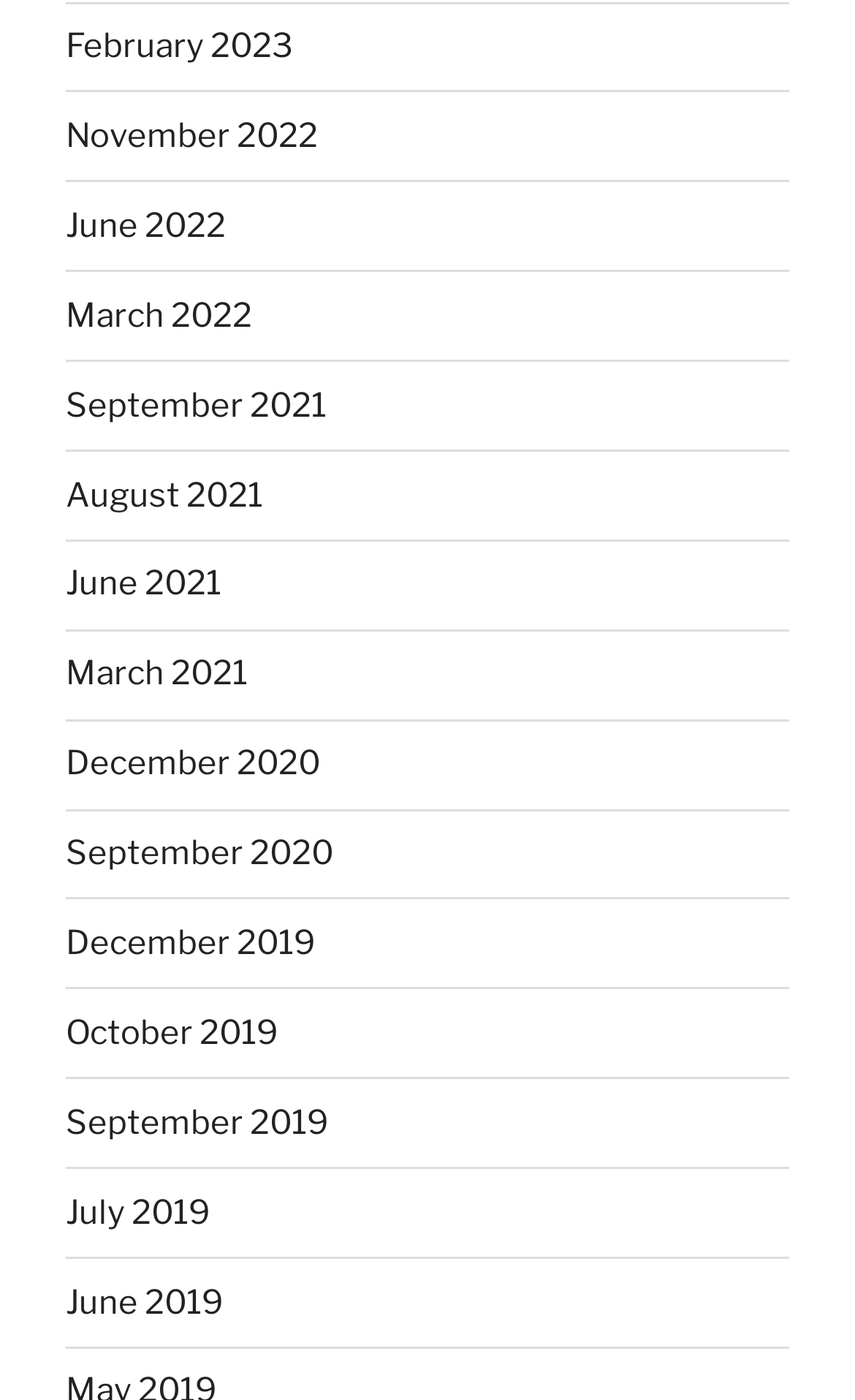Identify the bounding box coordinates for the UI element described as follows: "June 2022". Ensure the coordinates are four float numbers between 0 and 1, formatted as [left, top, right, bottom].

[0.077, 0.147, 0.264, 0.175]